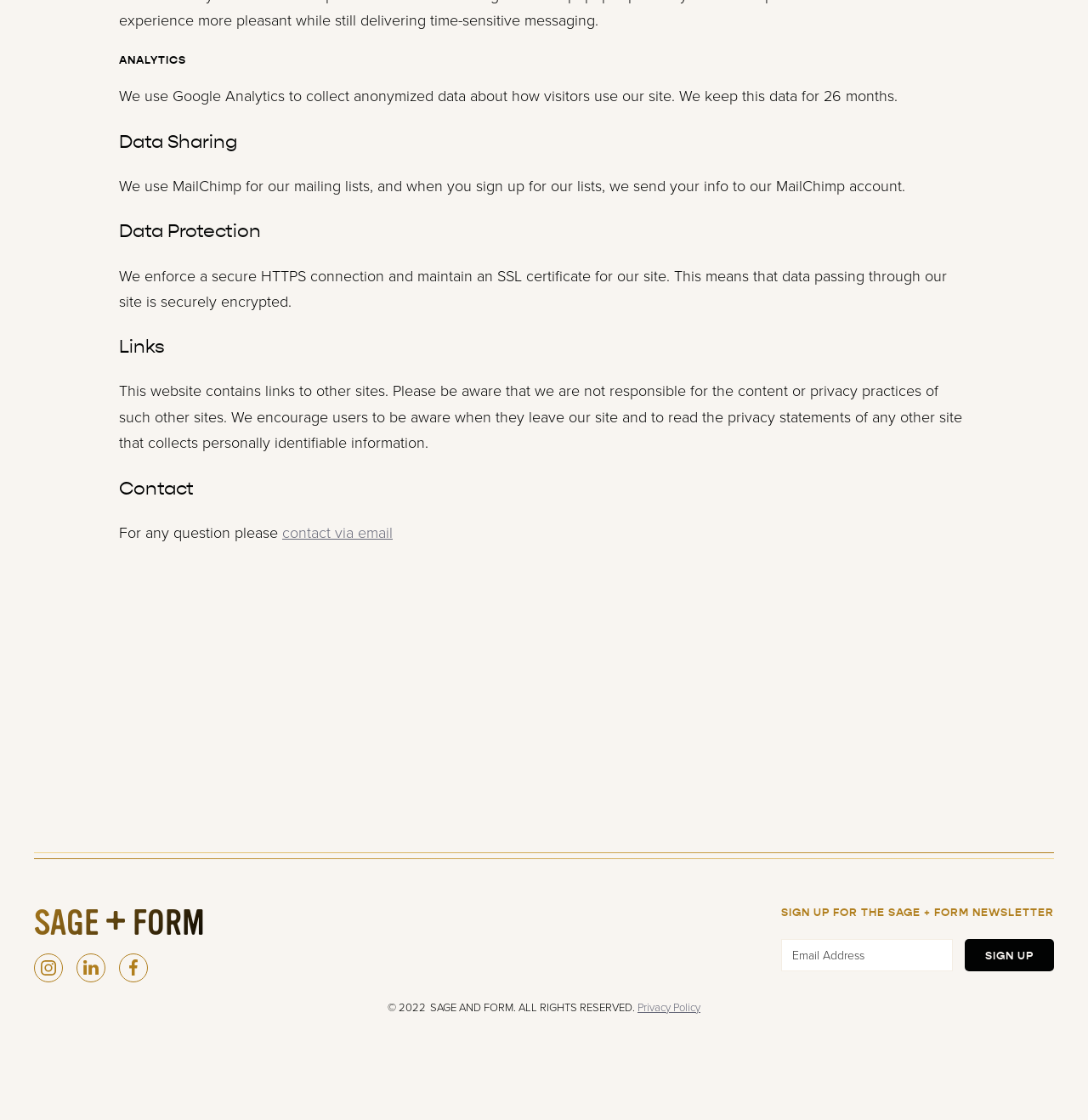What is the purpose of the MailChimp account?
From the image, respond with a single word or phrase.

Mailing lists